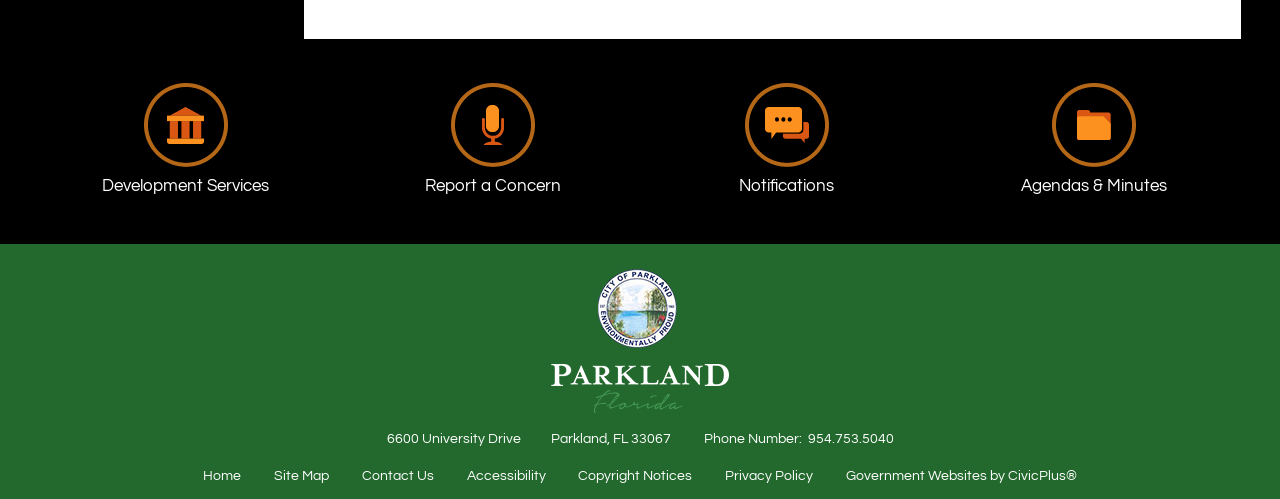Please determine the bounding box coordinates of the element to click on in order to accomplish the following task: "Report a Concern". Ensure the coordinates are four float numbers ranging from 0 to 1, i.e., [left, top, right, bottom].

[0.271, 0.165, 0.5, 0.402]